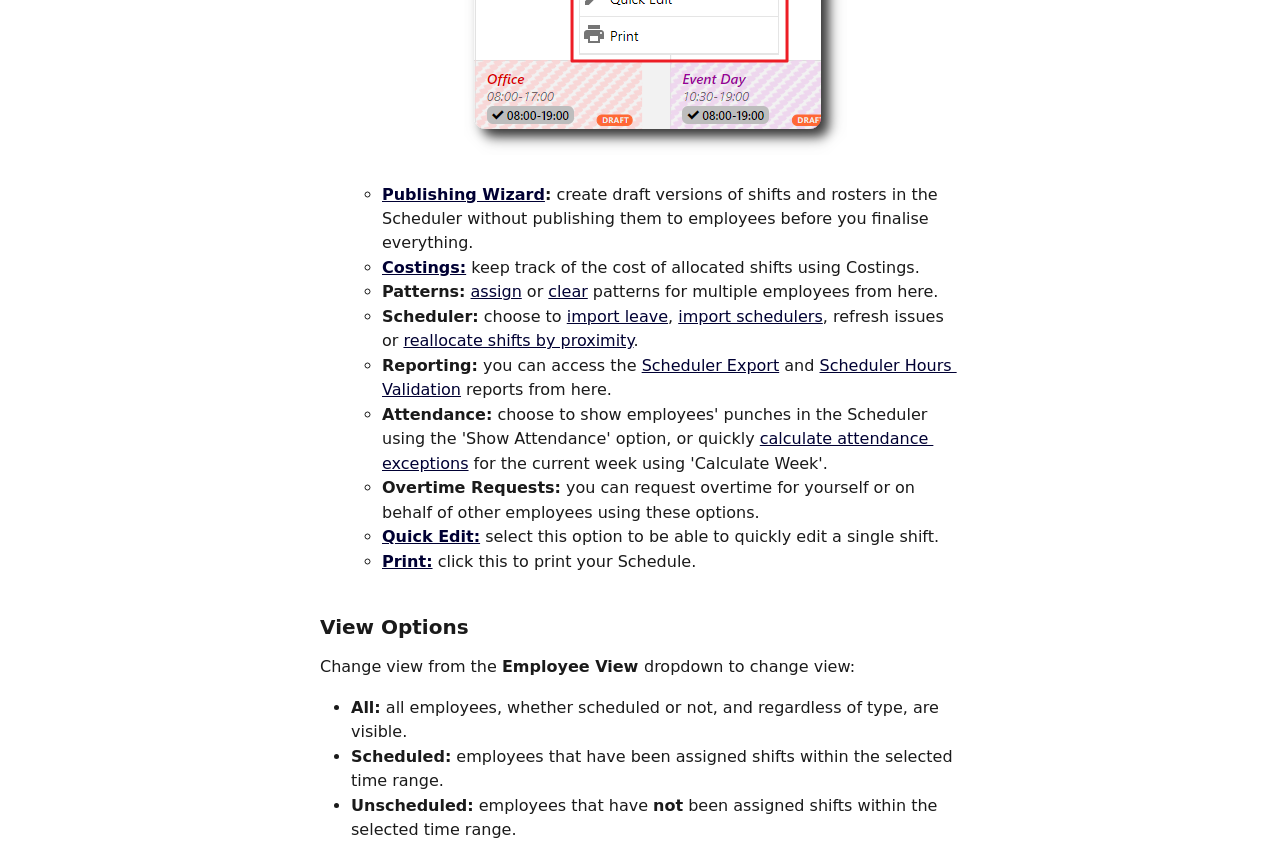What is the purpose of the Publishing Wizard?
Please answer the question with a detailed and comprehensive explanation.

The Publishing Wizard is a feature that allows users to create draft versions of shifts and rosters in the Scheduler without publishing them to employees before finalizing everything. This is indicated by the text description next to the 'Publishing Wizard' link.